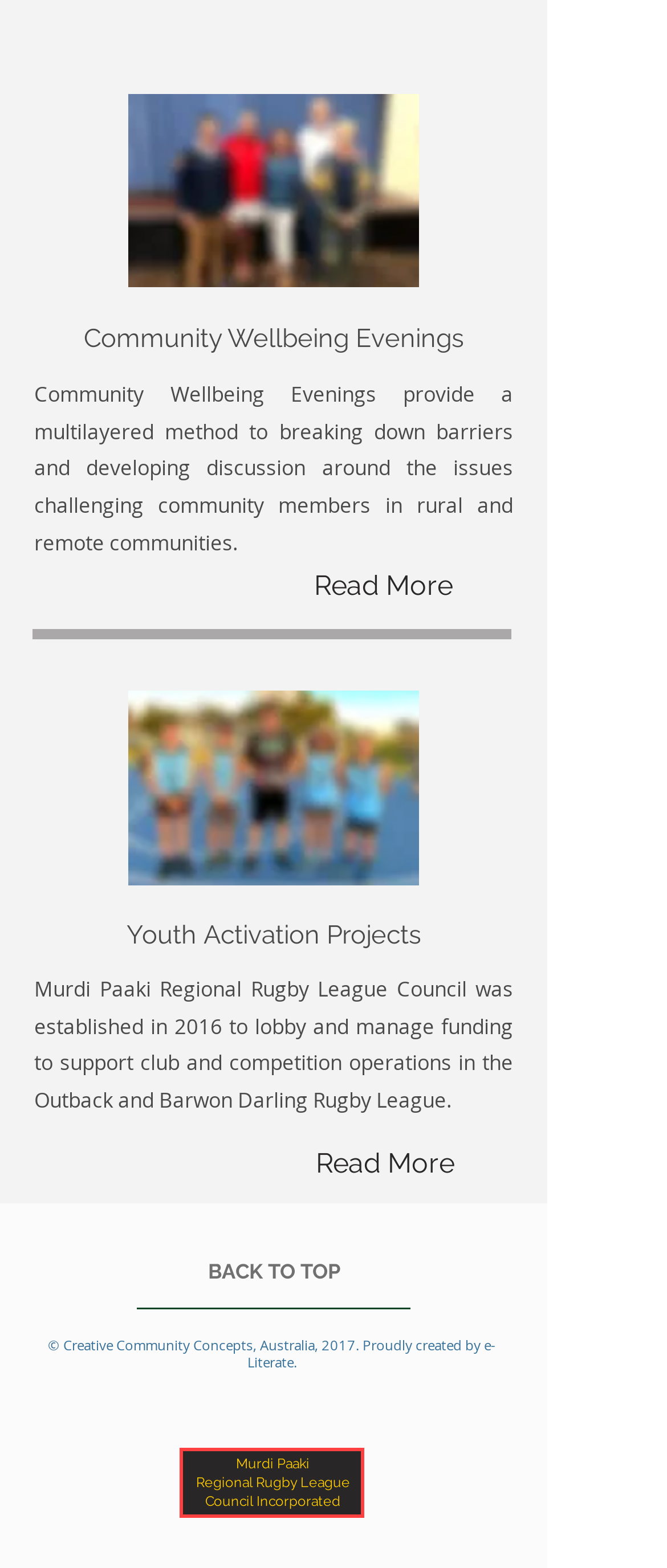What is the name of the event with five people smiling?
Using the information from the image, answer the question thoroughly.

Based on the image description 'Five people standing in a group smiling at Community Wellbeing Evening', I can infer that the event is called Community Wellbeing Evening.